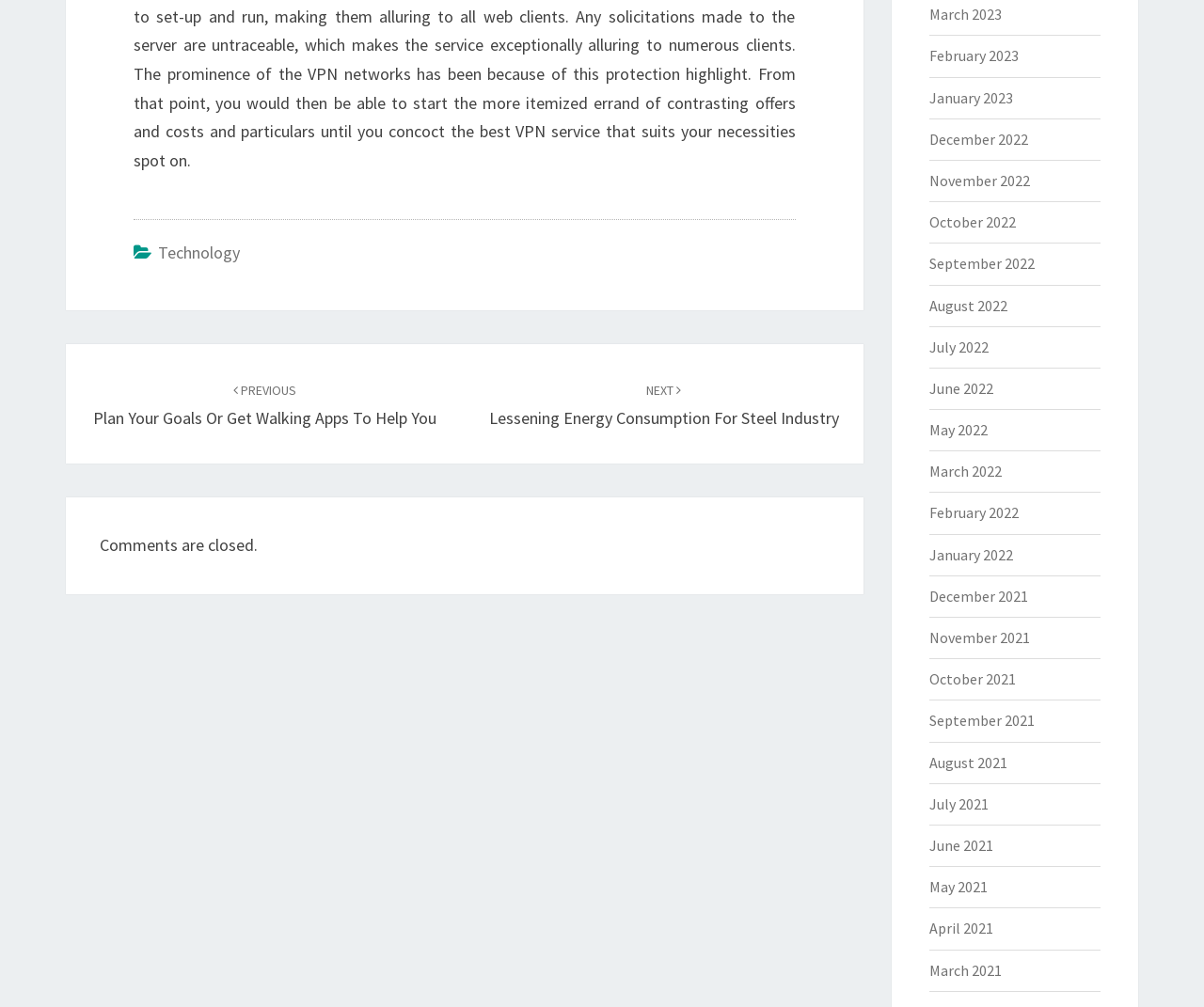What is the category of the link 'Technology'?
Provide a detailed and well-explained answer to the question.

The link 'Technology' is a category link, which suggests that it is used to categorize posts related to technology.